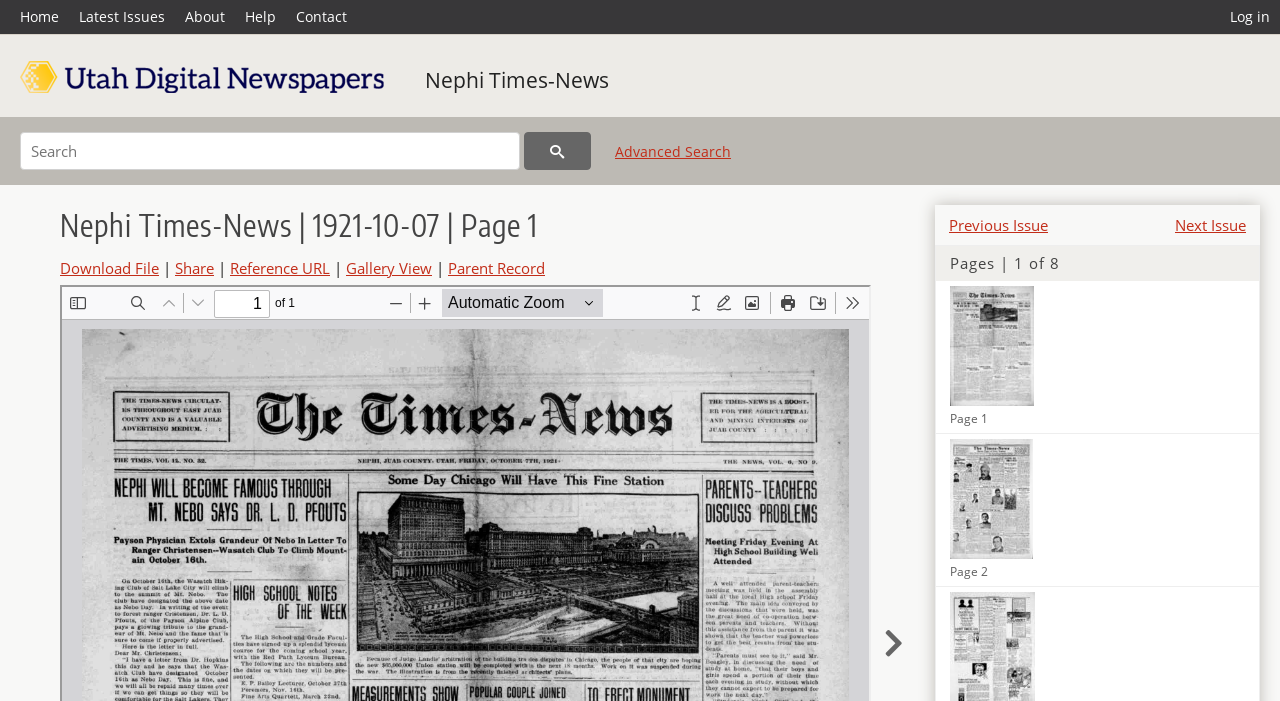Provide your answer in one word or a succinct phrase for the question: 
What is the date of this newspaper issue?

1921-10-07